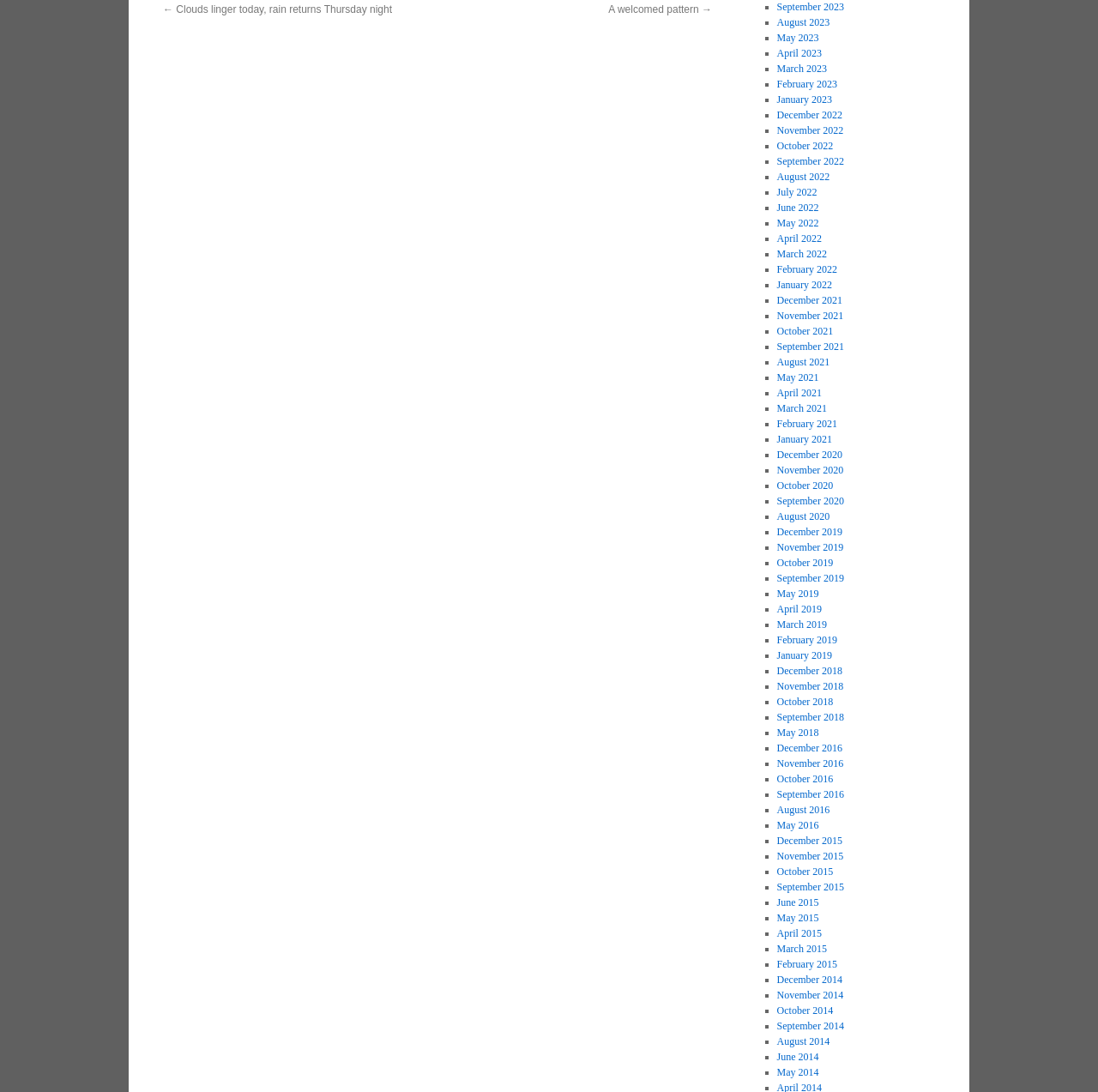How many months are available to view?
Please answer the question with a single word or phrase, referencing the image.

More than 20